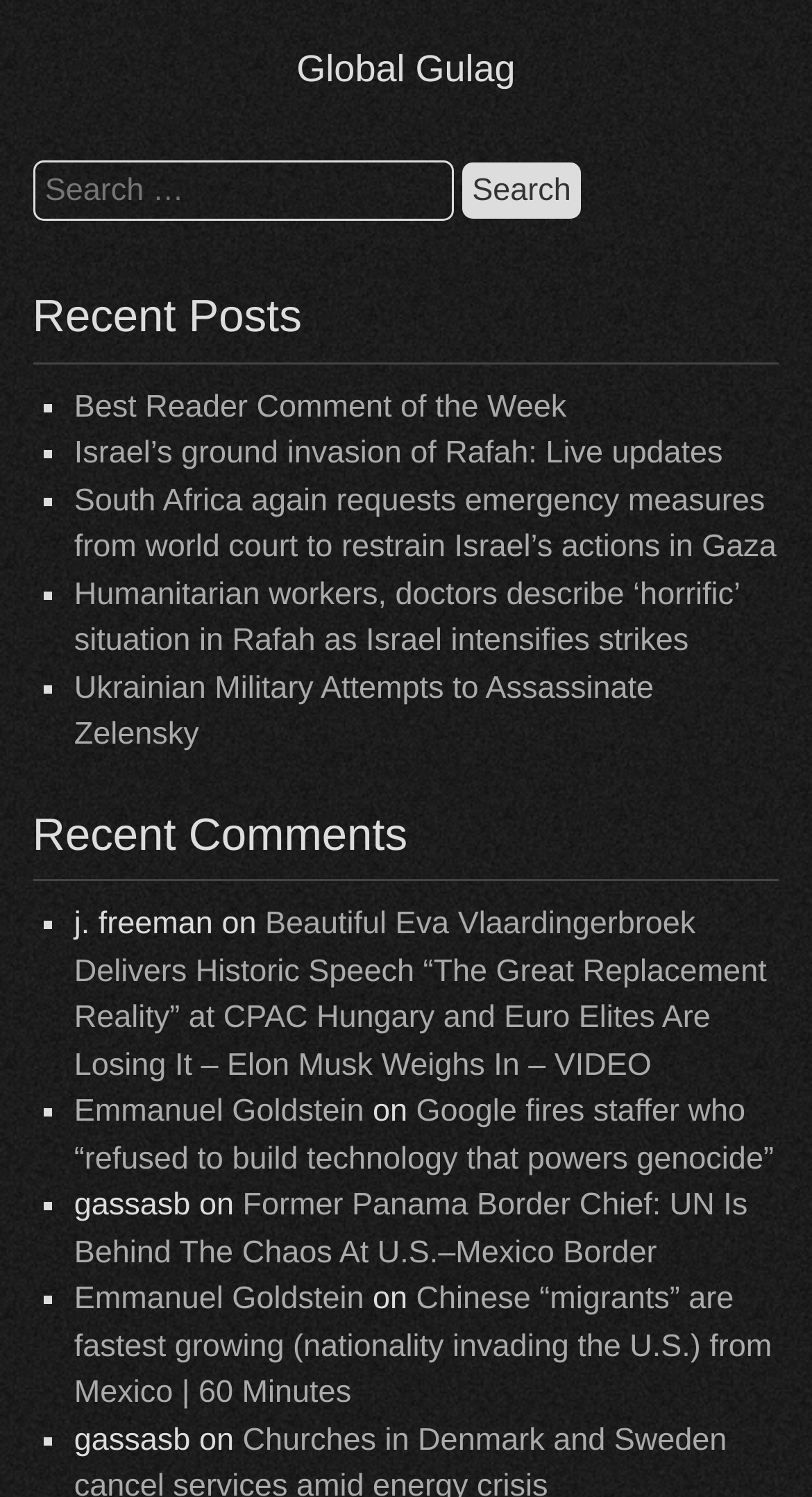Indicate the bounding box coordinates of the element that must be clicked to execute the instruction: "Search for something". The coordinates should be given as four float numbers between 0 and 1, i.e., [left, top, right, bottom].

[0.04, 0.107, 0.558, 0.147]